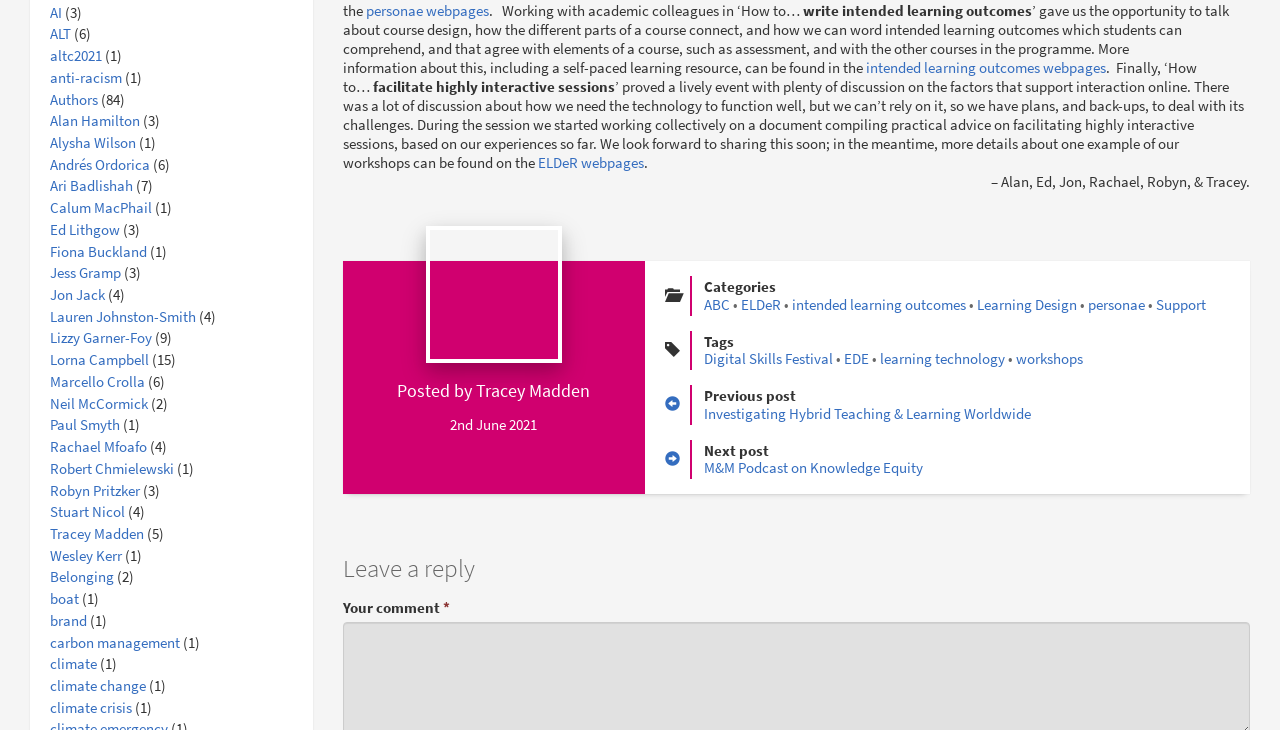Identify the bounding box coordinates of the element to click to follow this instruction: 'Check the post by 'Tracey Madden''. Ensure the coordinates are four float values between 0 and 1, provided as [left, top, right, bottom].

[0.372, 0.519, 0.461, 0.55]